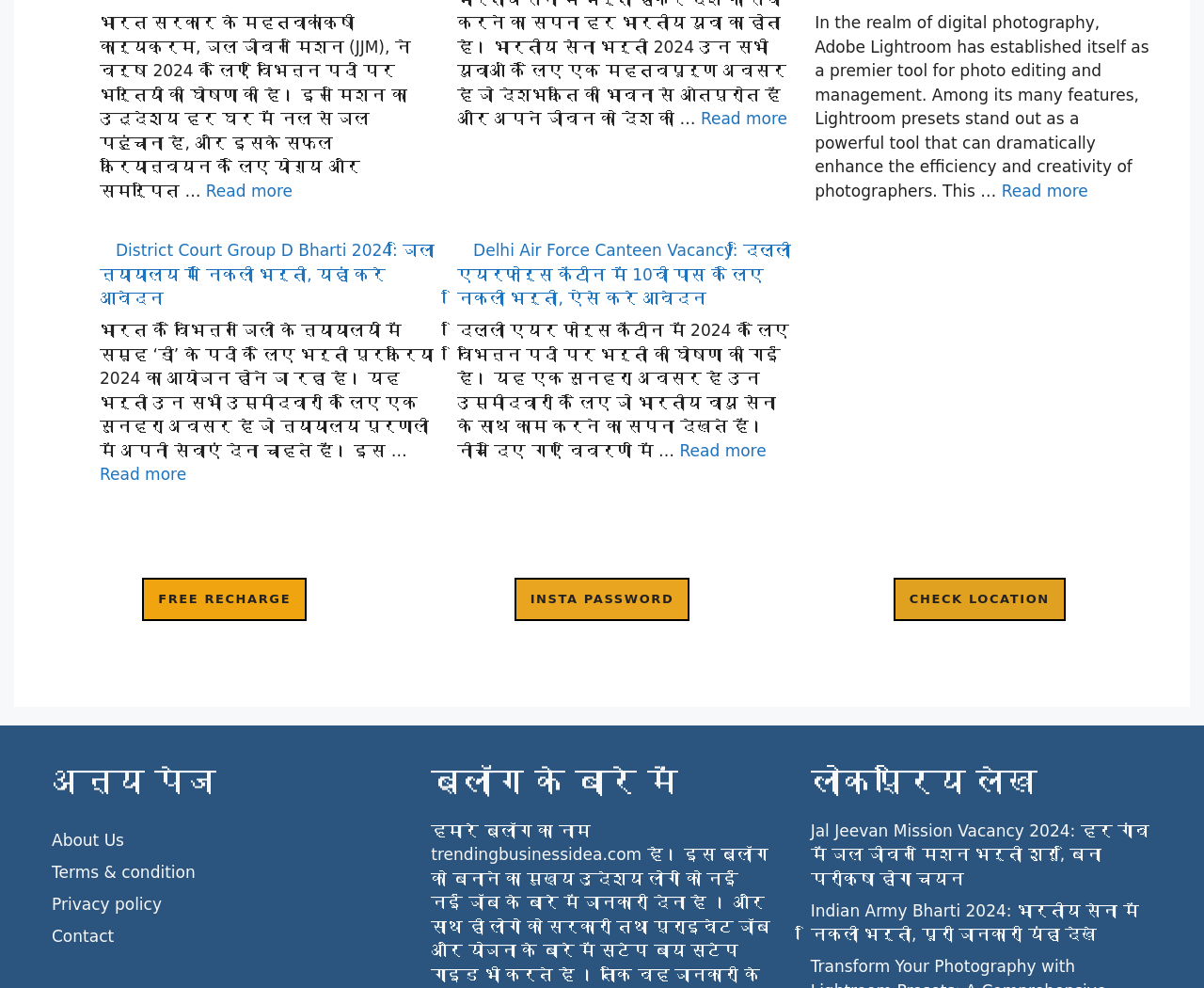Highlight the bounding box coordinates of the region I should click on to meet the following instruction: "Check location".

[0.742, 0.584, 0.885, 0.628]